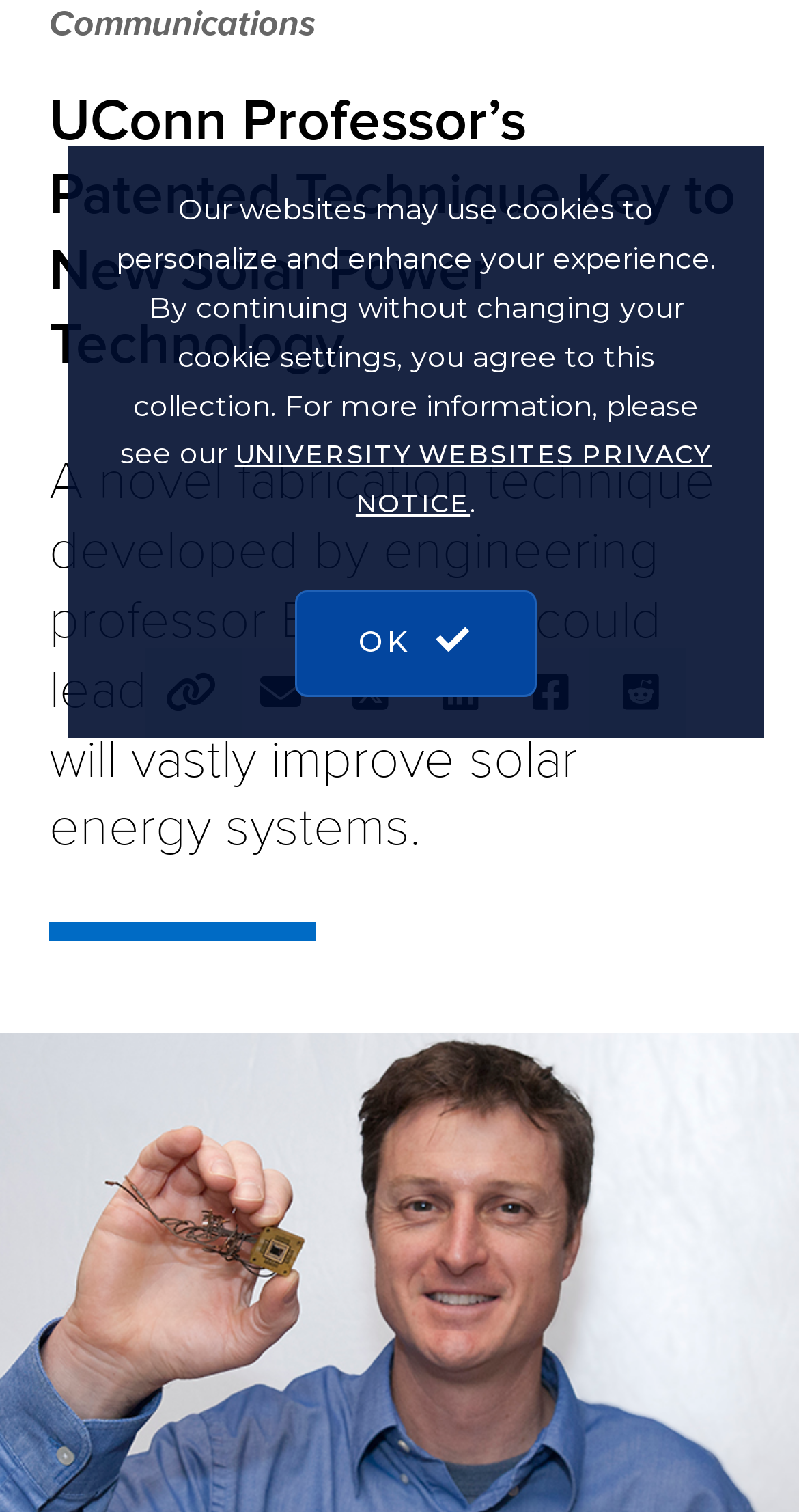Identify the coordinates of the bounding box for the element described below: "title="Email article"". Return the coordinates as four float numbers between 0 and 1: [left, top, right, bottom].

[0.295, 0.428, 0.408, 0.488]